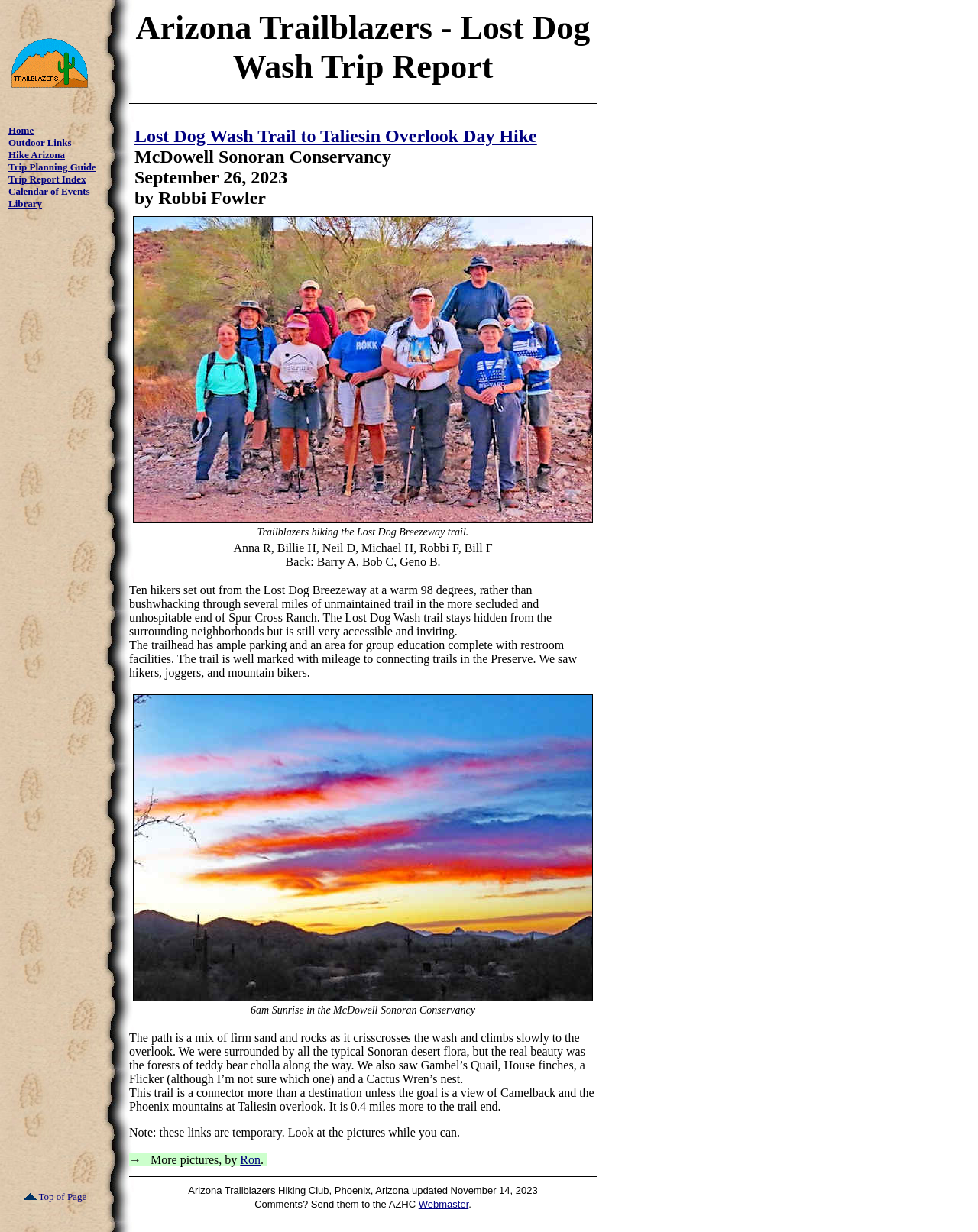Identify the bounding box coordinates of the region that needs to be clicked to carry out this instruction: "Read more pictures by 'Ron'". Provide these coordinates as four float numbers ranging from 0 to 1, i.e., [left, top, right, bottom].

[0.246, 0.936, 0.266, 0.947]